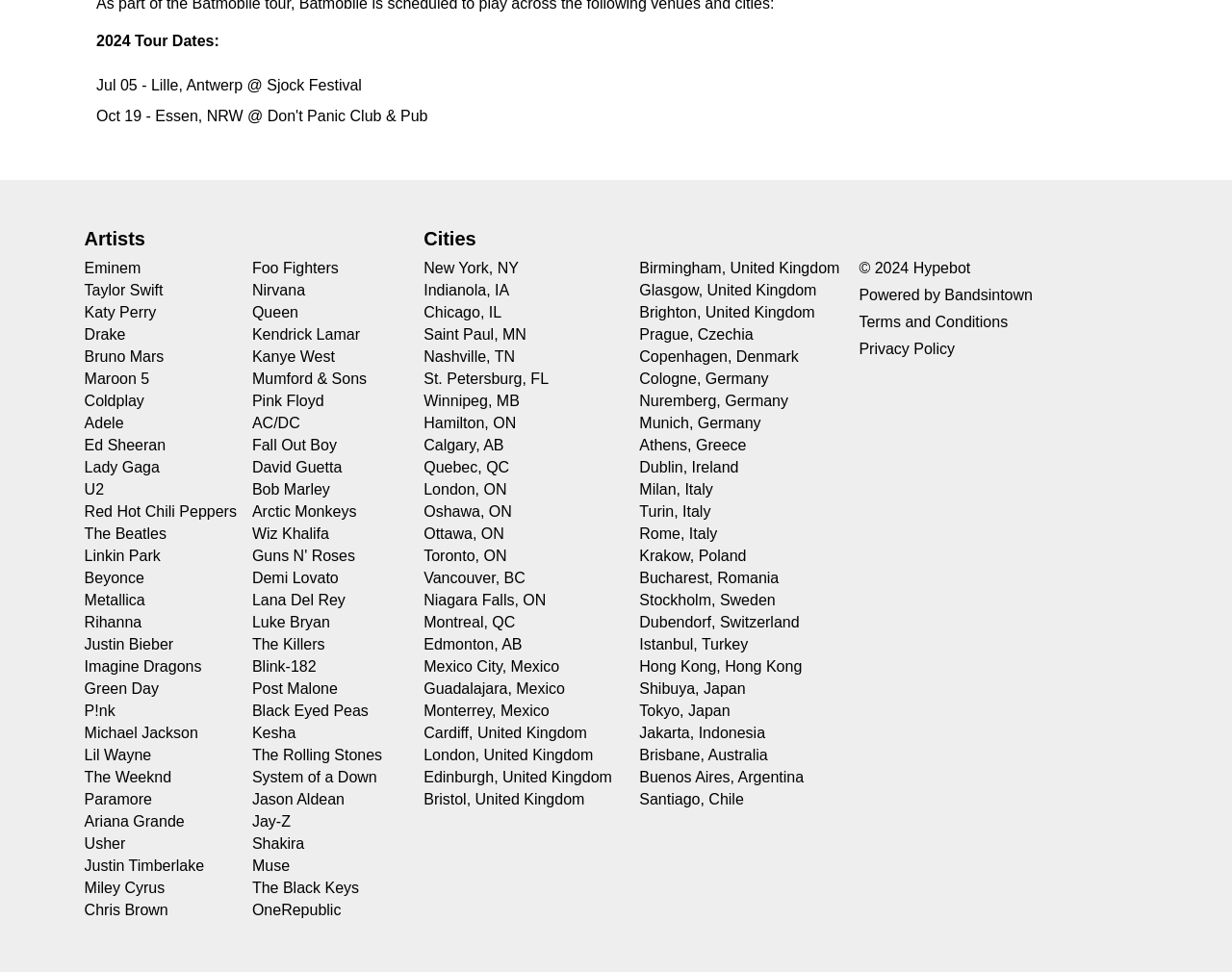Kindly respond to the following question with a single word or a brief phrase: 
What is the tour date for Lille, Antwerp?

Jul 05